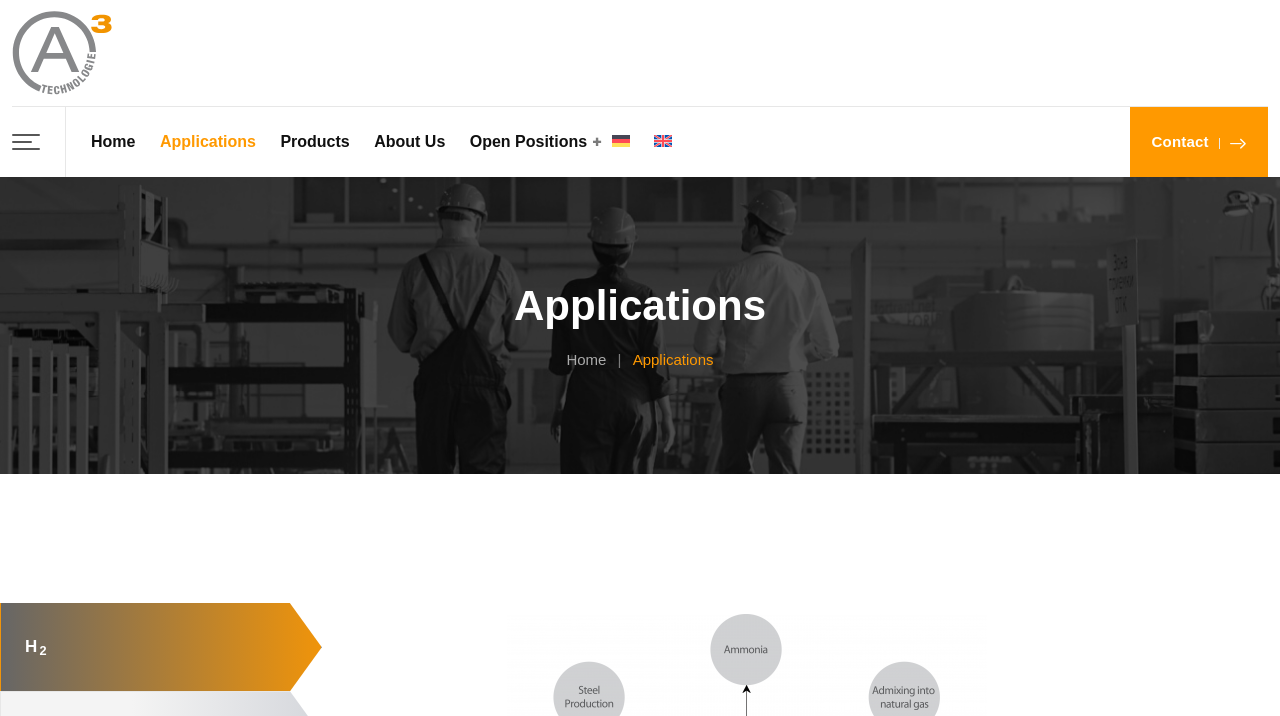Highlight the bounding box coordinates of the element you need to click to perform the following instruction: "Click on the 'RECIPES' link."

None